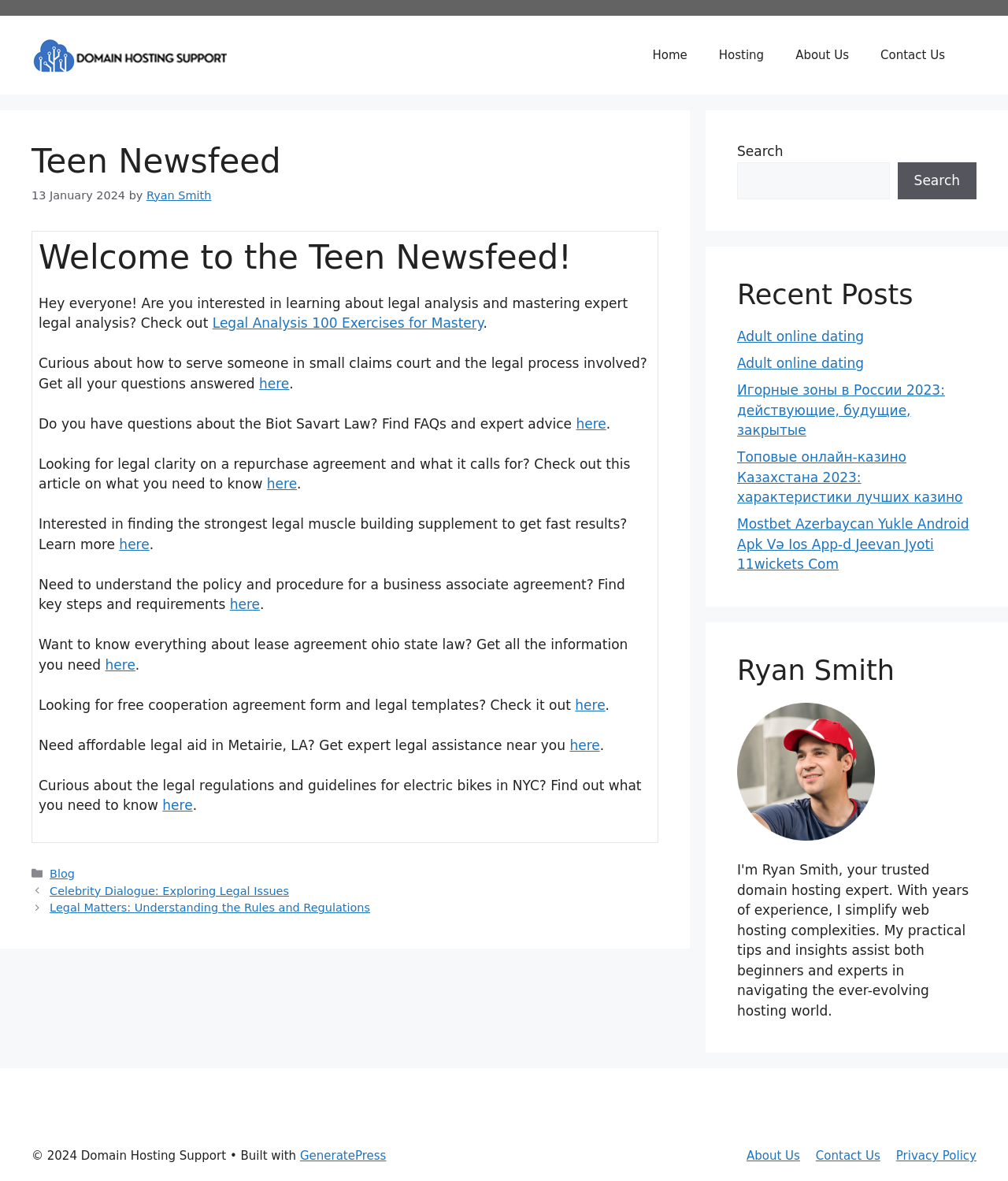Provide the bounding box coordinates in the format (top-left x, top-left y, bottom-right x, bottom-right y). All values are floating point numbers between 0 and 1. Determine the bounding box coordinate of the UI element described as: Celebrity Dialogue: Exploring Legal Issues

[0.049, 0.749, 0.287, 0.76]